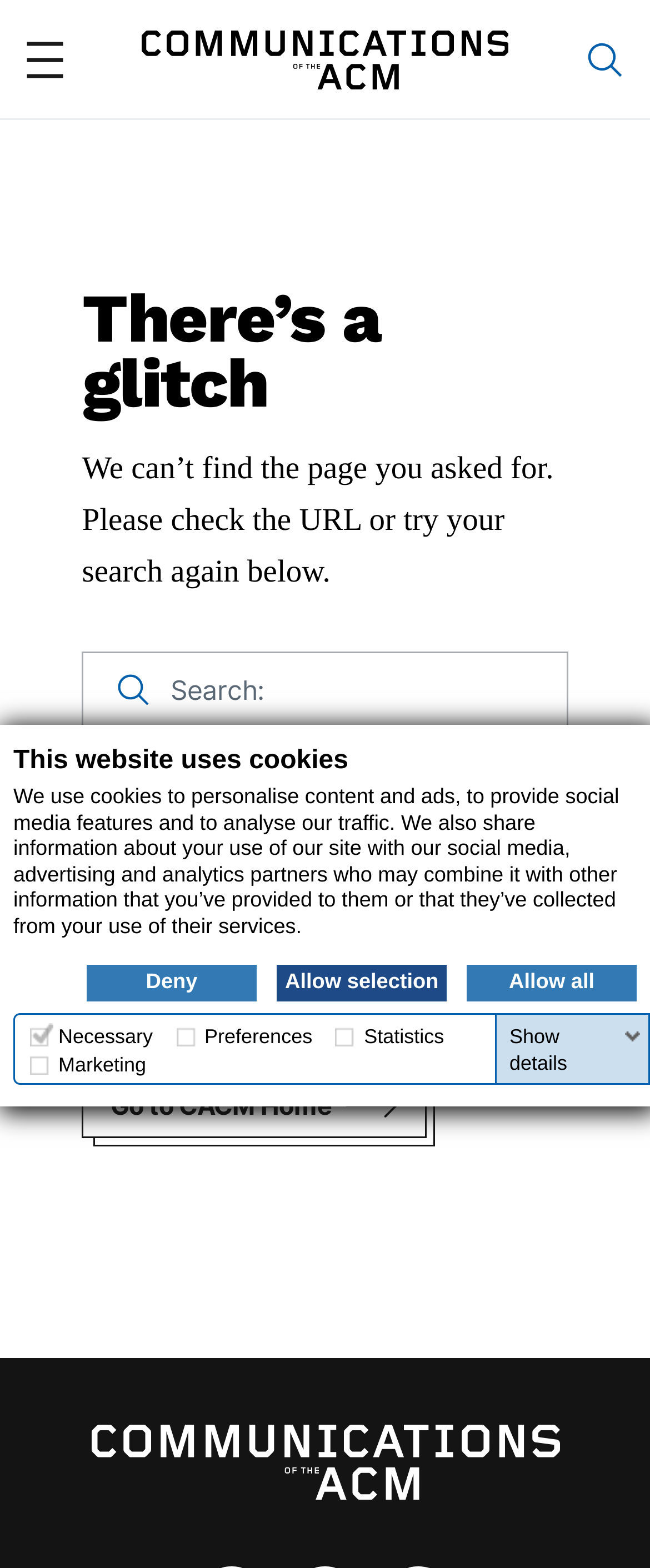Based on the element description "Search the ACM Digital Library", predict the bounding box coordinates of the UI element.

[0.126, 0.56, 0.874, 0.613]